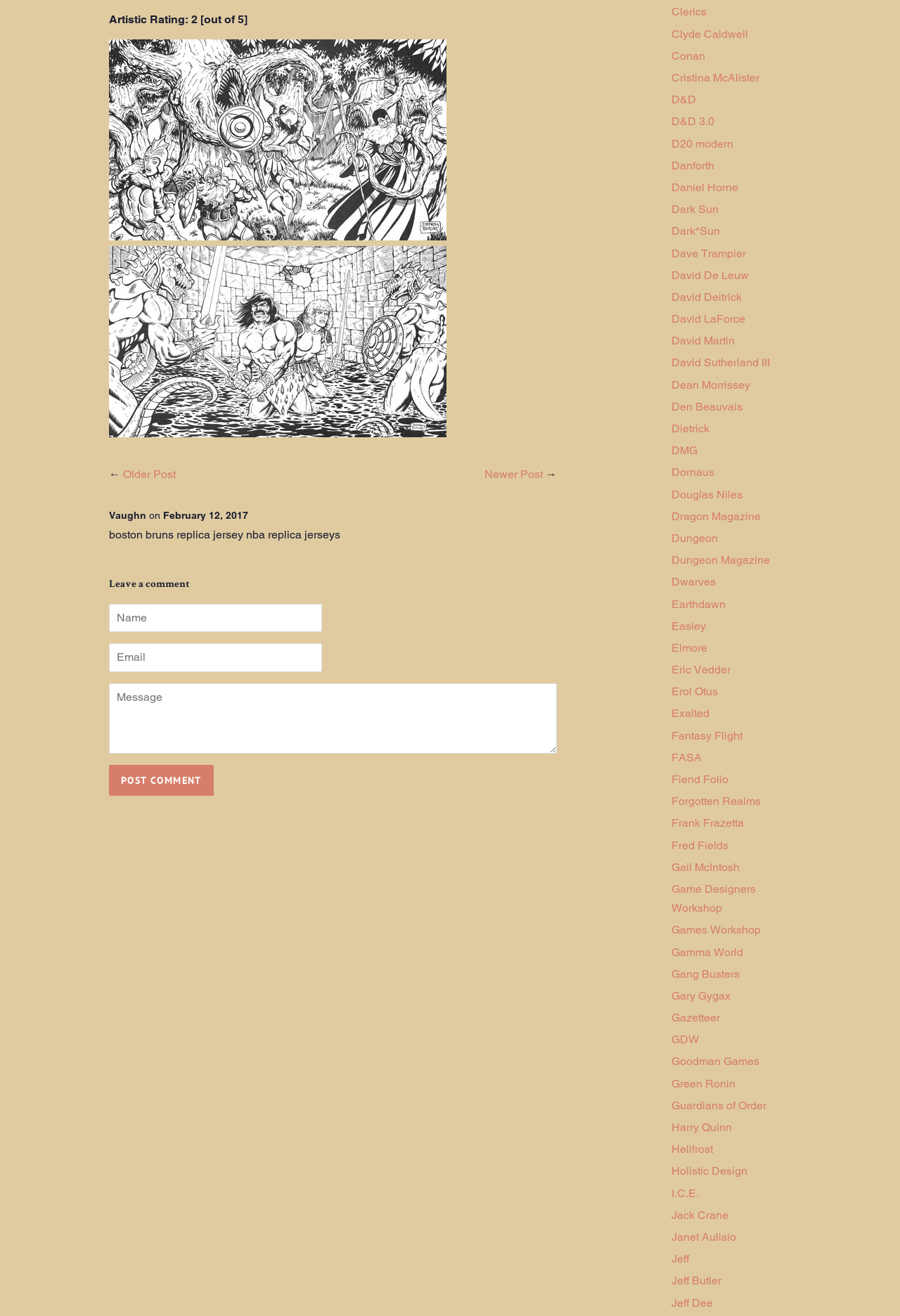What is the name of the author of the post?
Please provide a detailed and thorough answer to the question.

The author's name is mentioned below the rating, where it says 'Vaughn on February 12, 2017'.